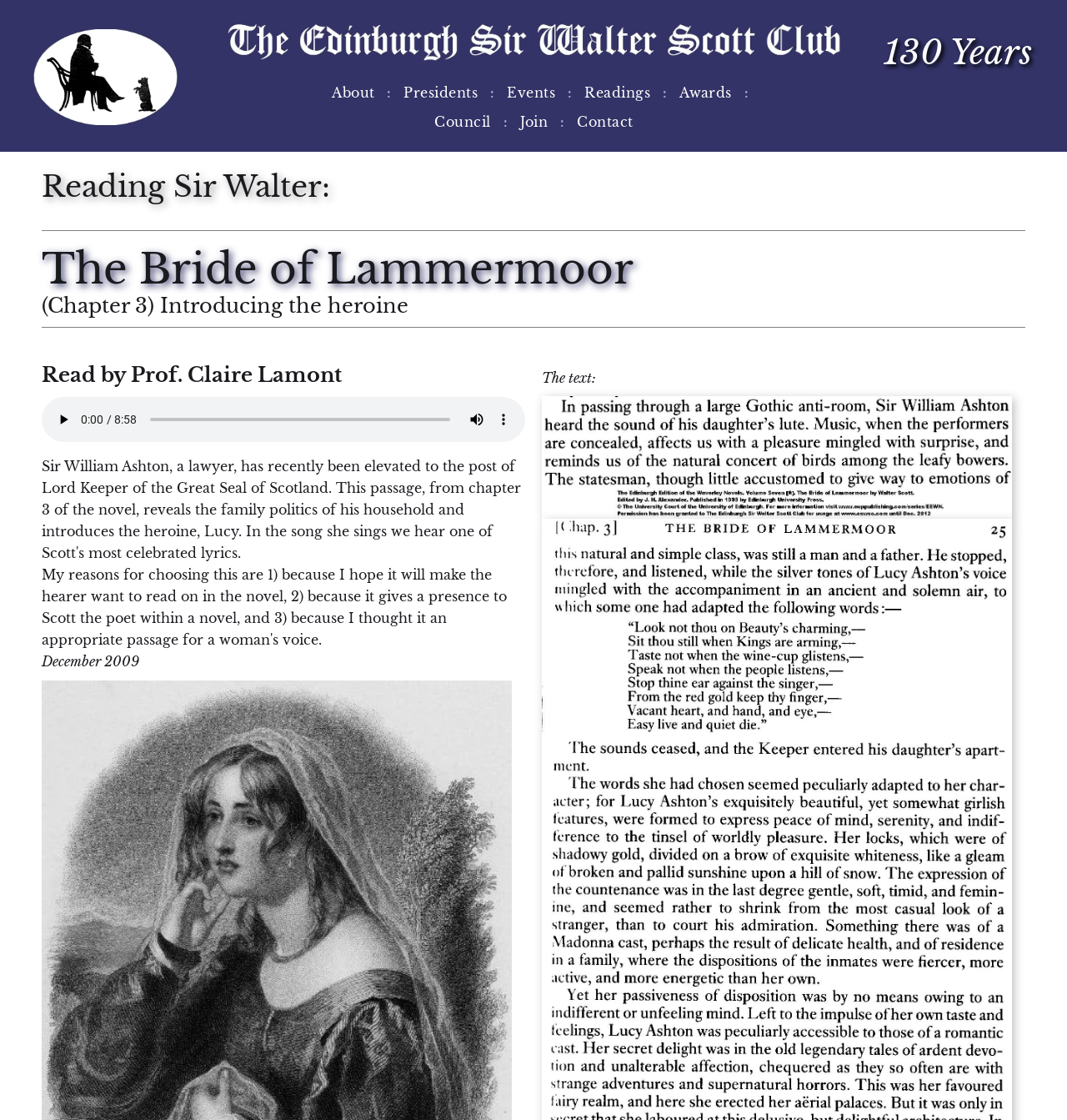What is the name of the literary work being read?
Provide a detailed answer to the question using information from the image.

I determined the answer by looking at the headings on the webpage, specifically the one that says 'Reading Sir Walter: The Bride of Lammermoor (Chapter 3) Introducing the heroine'. This suggests that the literary work being read is 'The Bride of Lammermoor'.